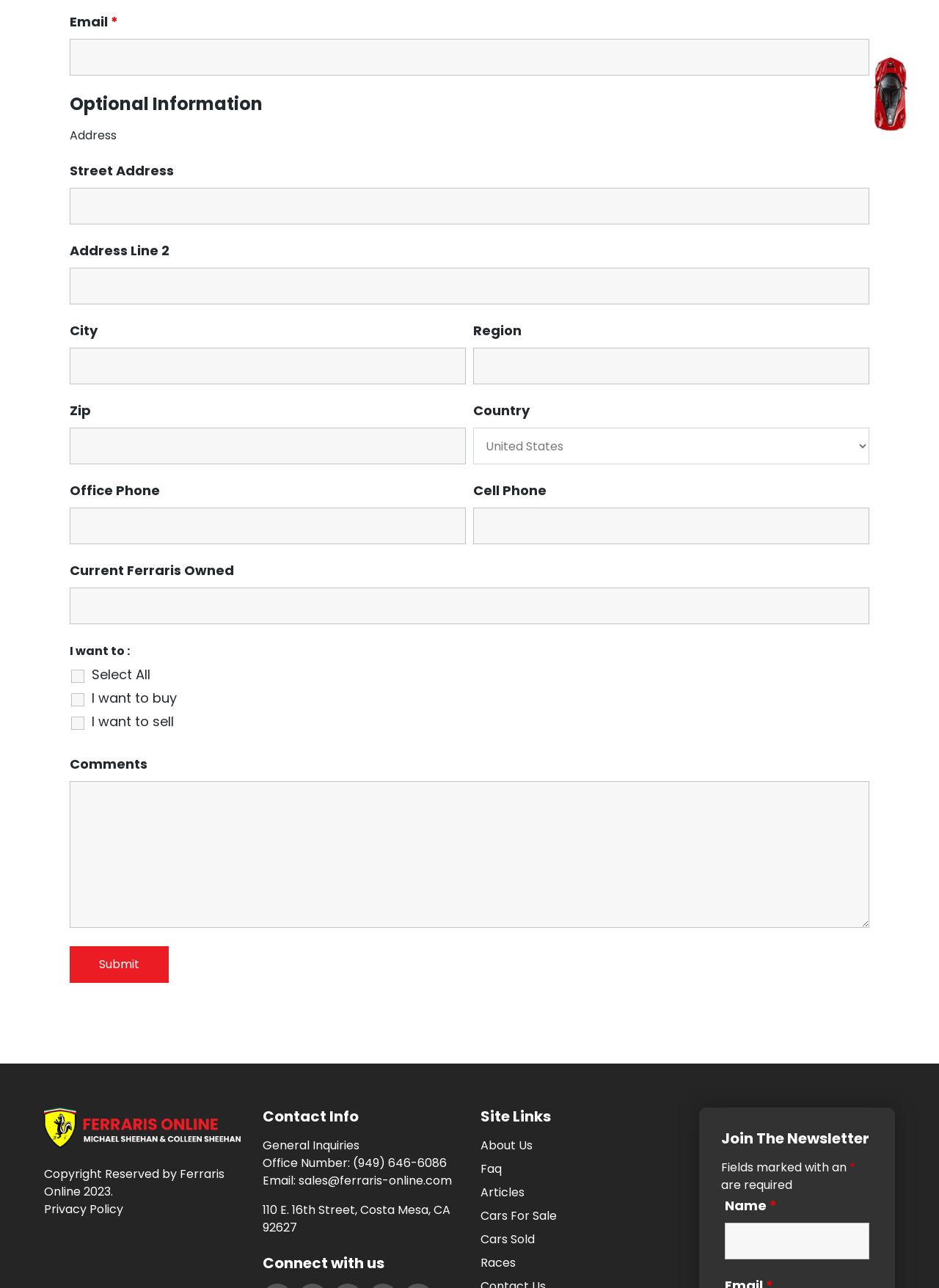Carefully observe the image and respond to the question with a detailed answer:
What is the purpose of the form on this webpage?

The form on this webpage is used to contact Ferraris Online, as it asks for personal information such as email, address, and phone number, and also provides options to select the purpose of contact.